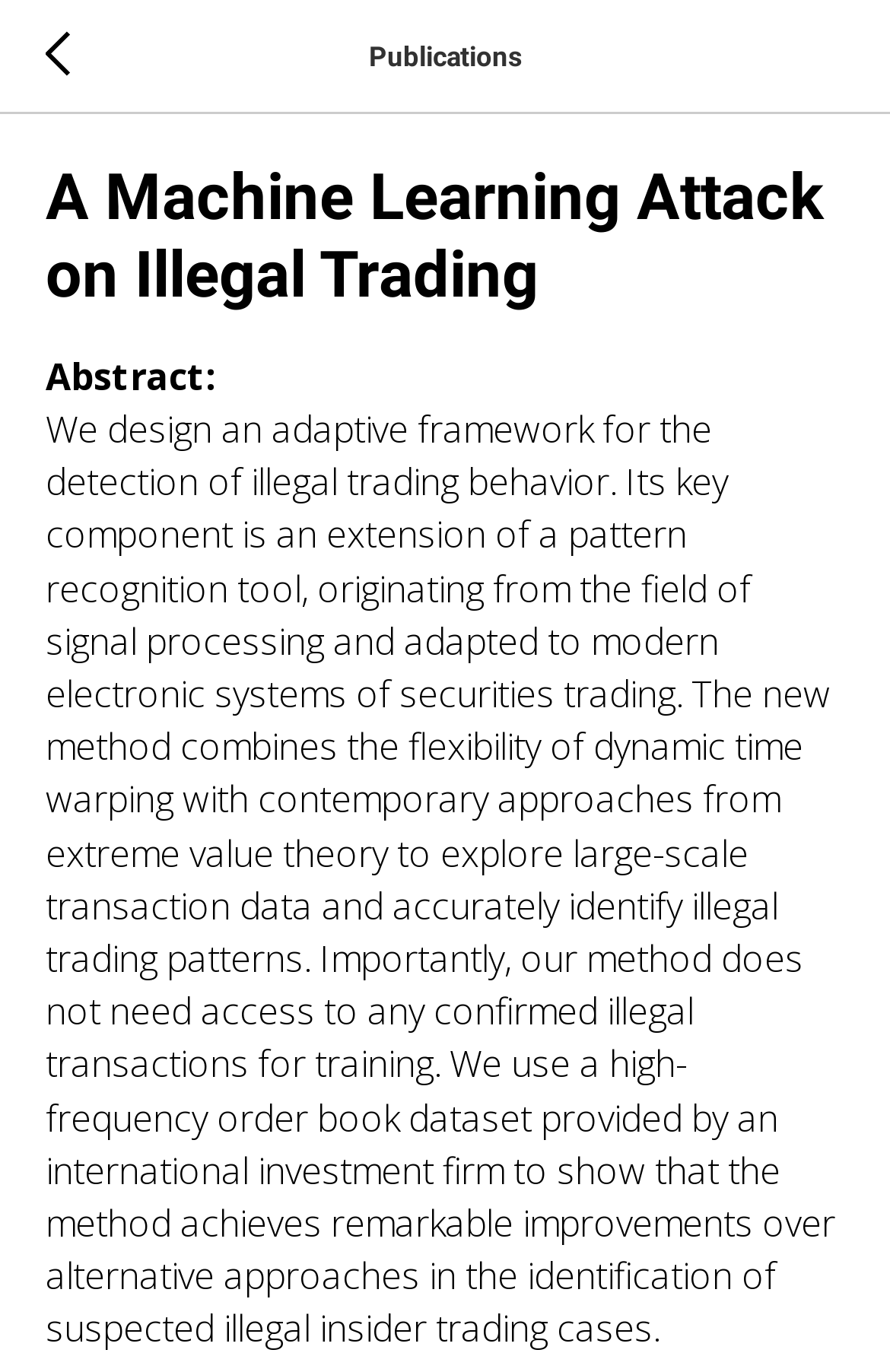What is the topic of the article?
Use the information from the screenshot to give a comprehensive response to the question.

I inferred this answer by reading the abstract of the article, which describes a framework for detecting illegal trading behavior. The abstract provides details about the method used, including its components and how it works.